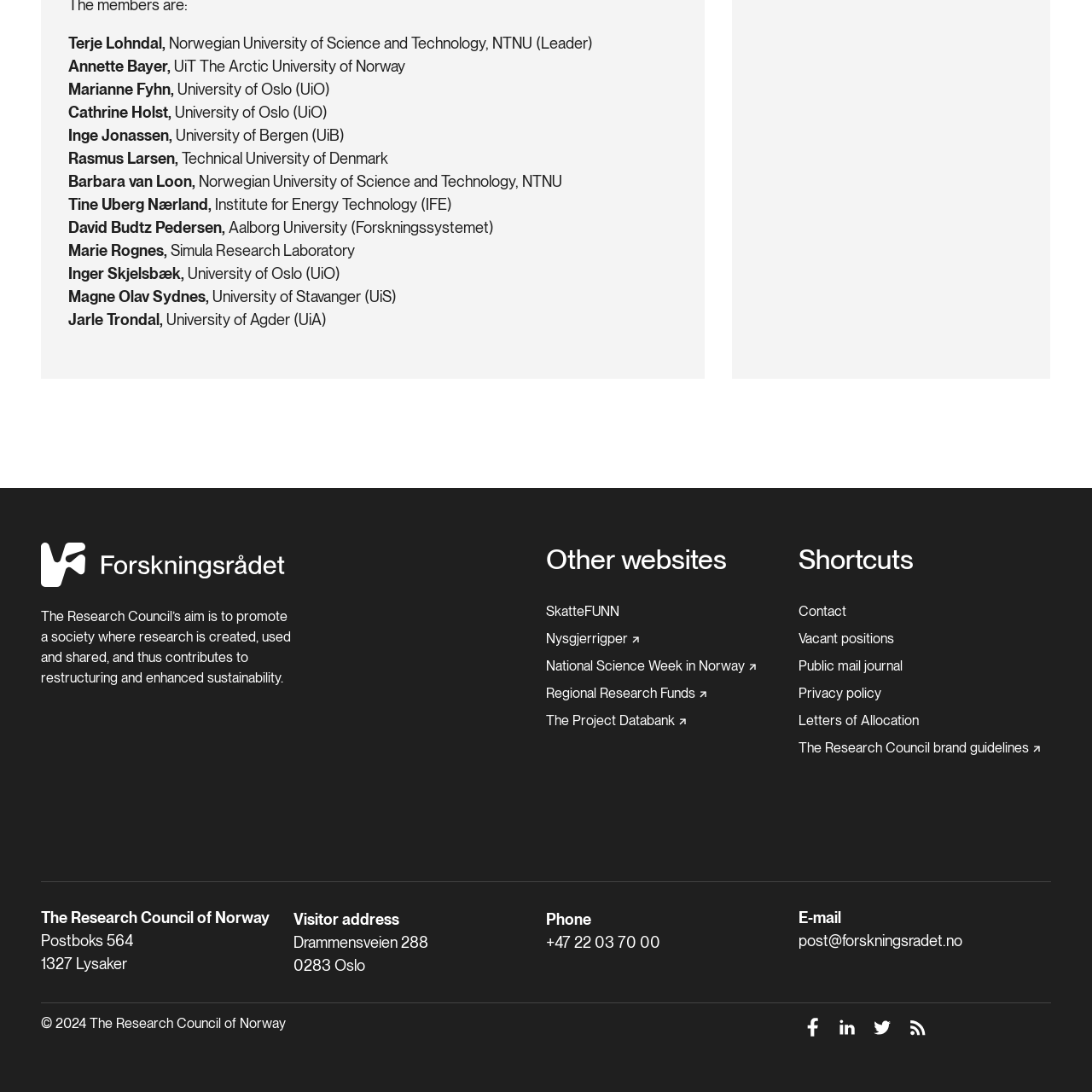What is the location of the Research Council's visitor address?
Examine the webpage screenshot and provide an in-depth answer to the question.

The visitor address of the Research Council is mentioned in the static text elements 'Visitor address', 'Drammensveien 288', and '0283 Oslo'. These elements are located at the bottom of the webpage, in the contact information section.